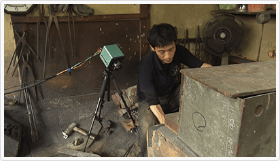Provide a brief response in the form of a single word or phrase:
What is scattered on the floor?

dust and metal fragments